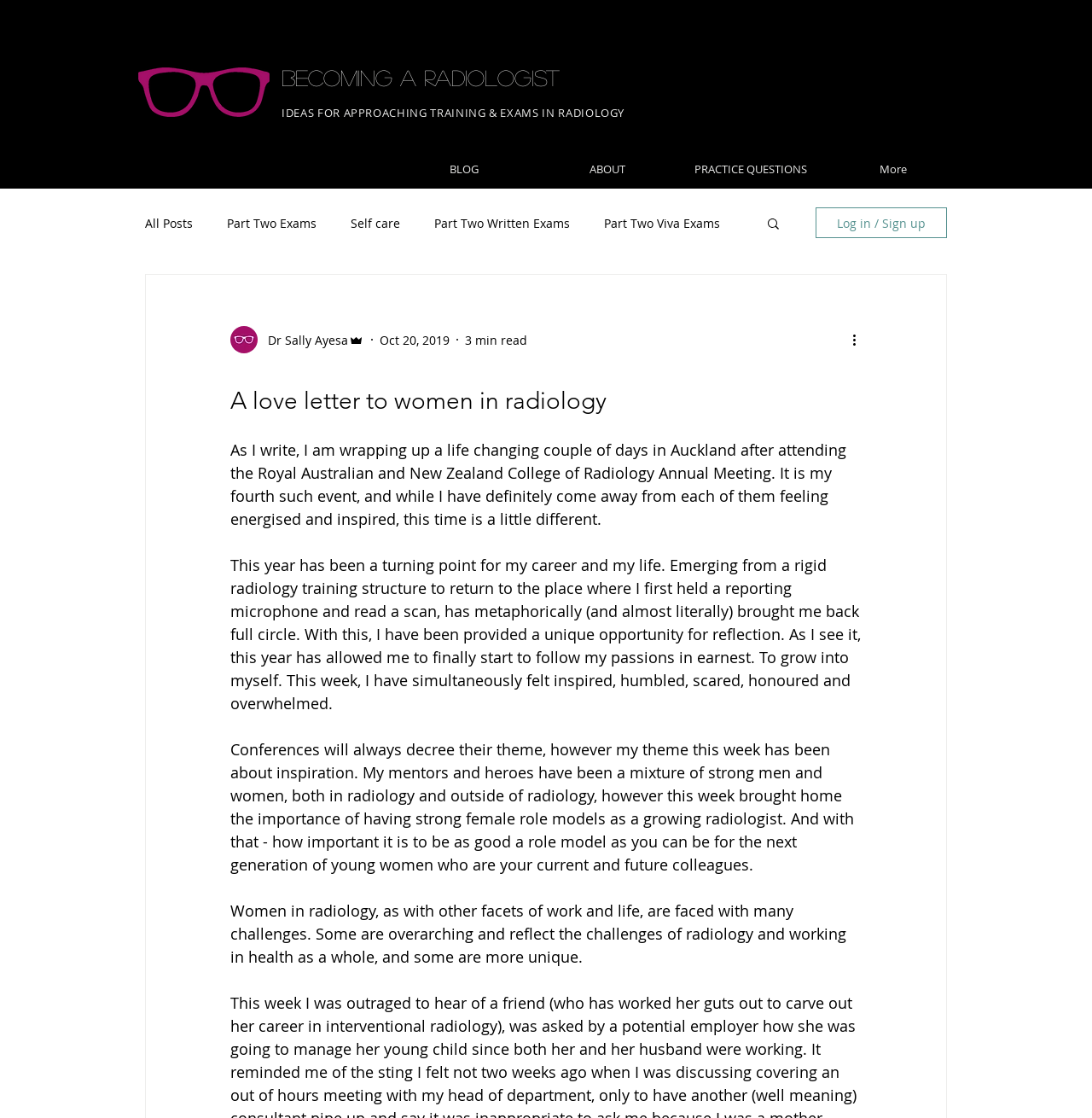Locate the bounding box of the UI element with the following description: "Part One Written Exams".

[0.164, 0.253, 0.289, 0.268]